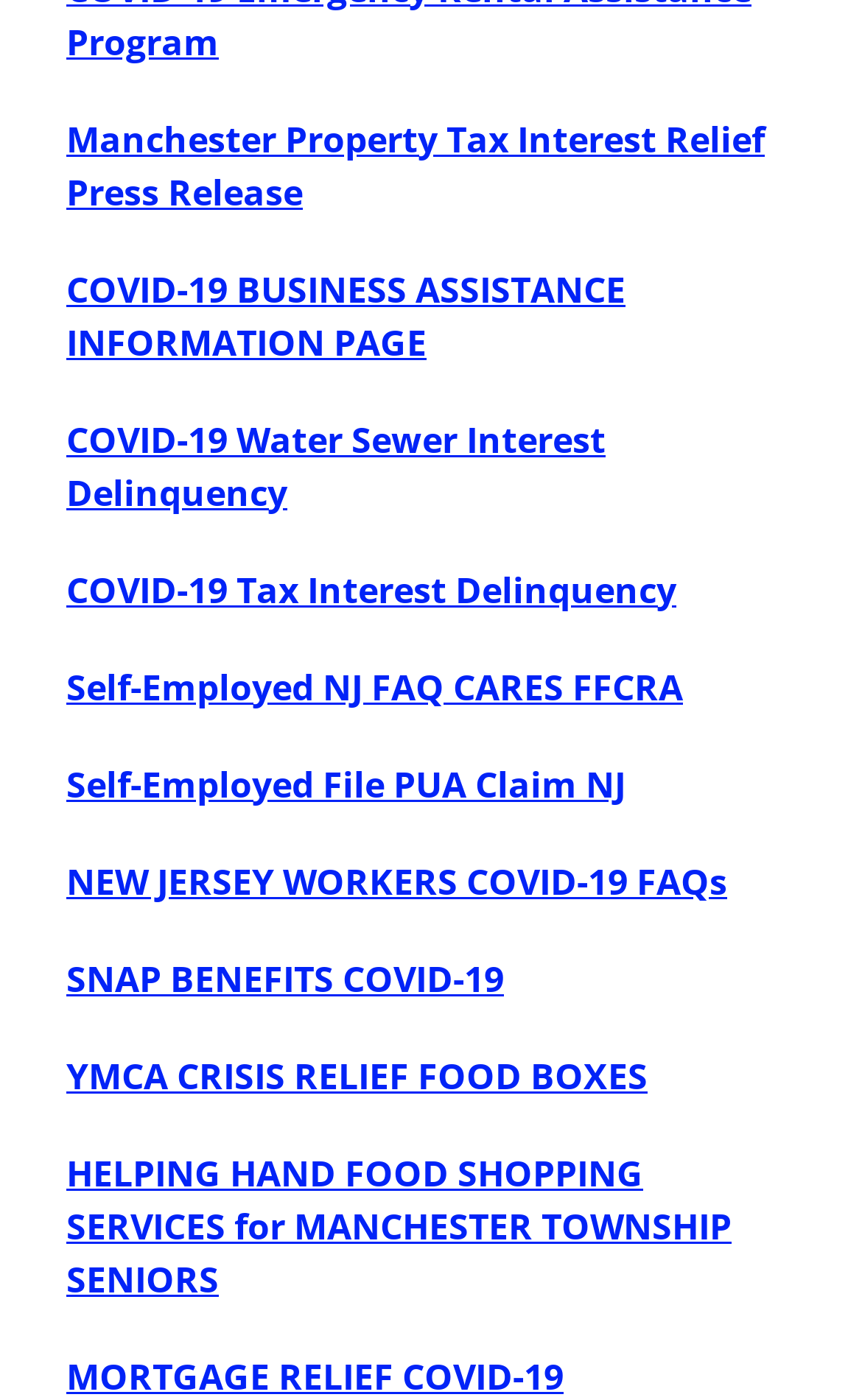Determine the bounding box coordinates for the area that needs to be clicked to fulfill this task: "Navigate to Data Recovery". The coordinates must be given as four float numbers between 0 and 1, i.e., [left, top, right, bottom].

None